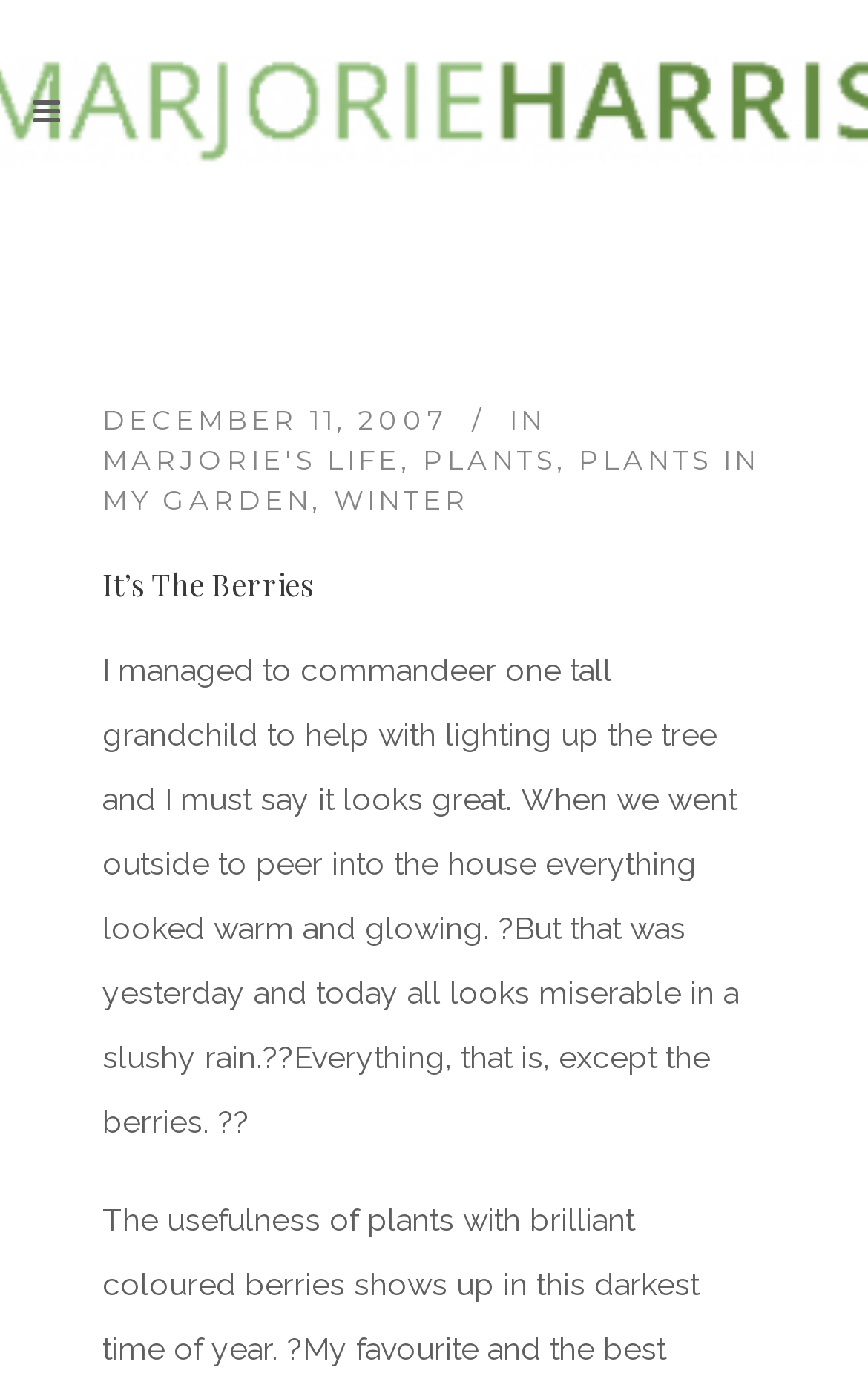Using the information in the image, give a comprehensive answer to the question: 
What is the date mentioned in the webpage?

I found the date 'December 11, 2007' in the StaticText element with bounding box coordinates [0.118, 0.292, 0.515, 0.316].